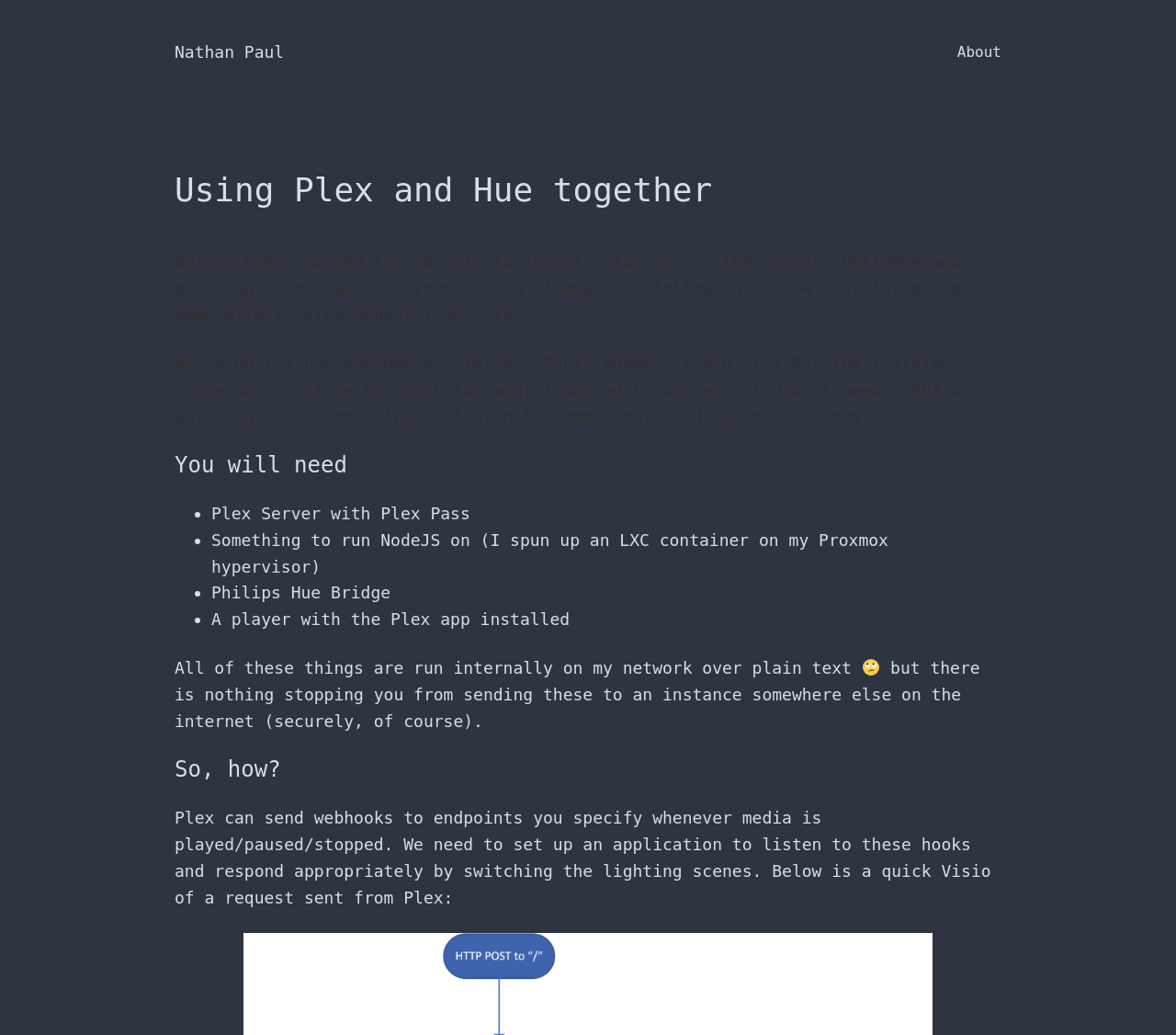What is the purpose of HelloHue?
Based on the image, give a concise answer in the form of a single word or short phrase.

Dim lights and make room like a cinema